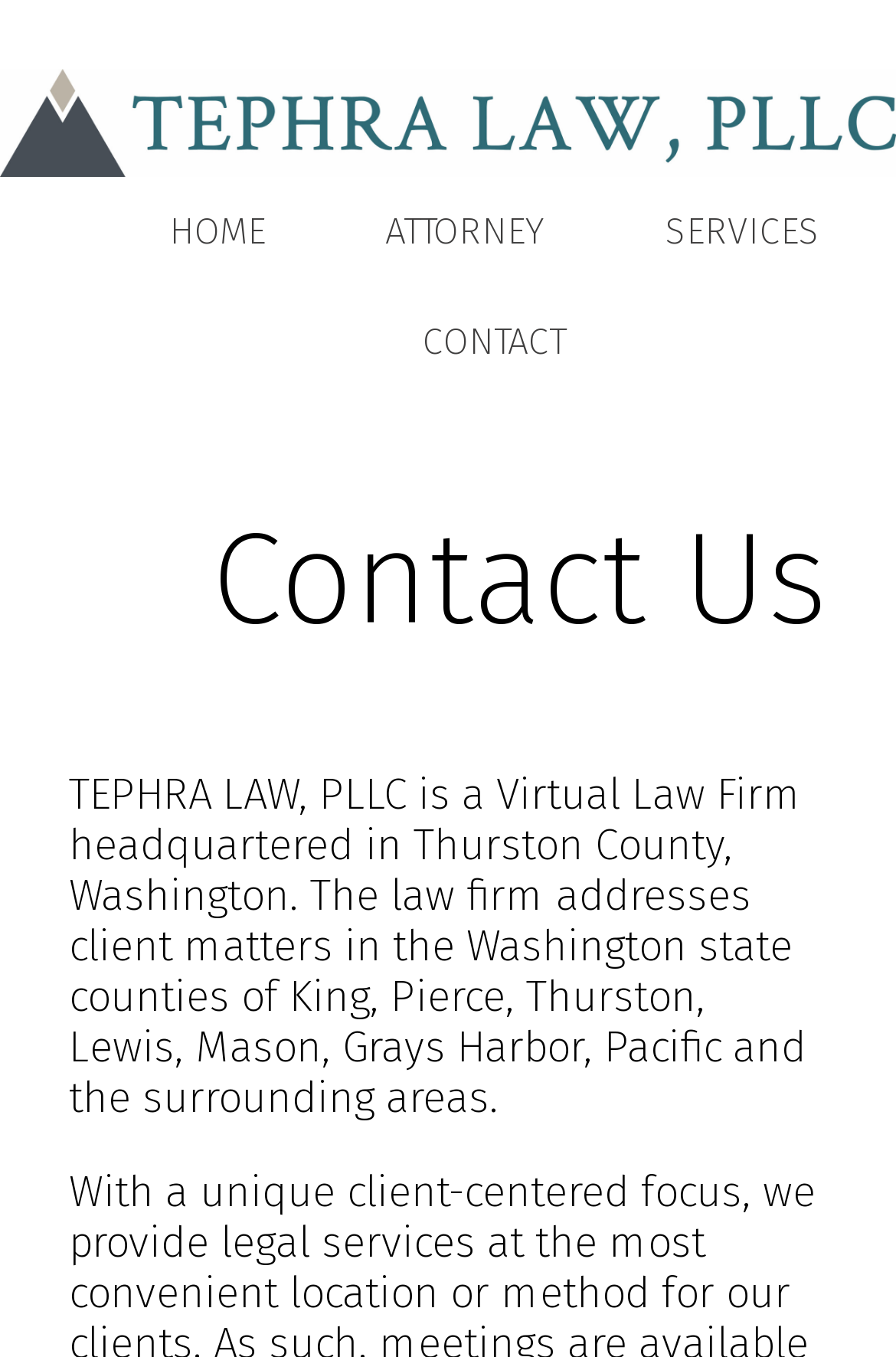Reply to the question with a brief word or phrase: How many navigation links are at the top of the page?

4